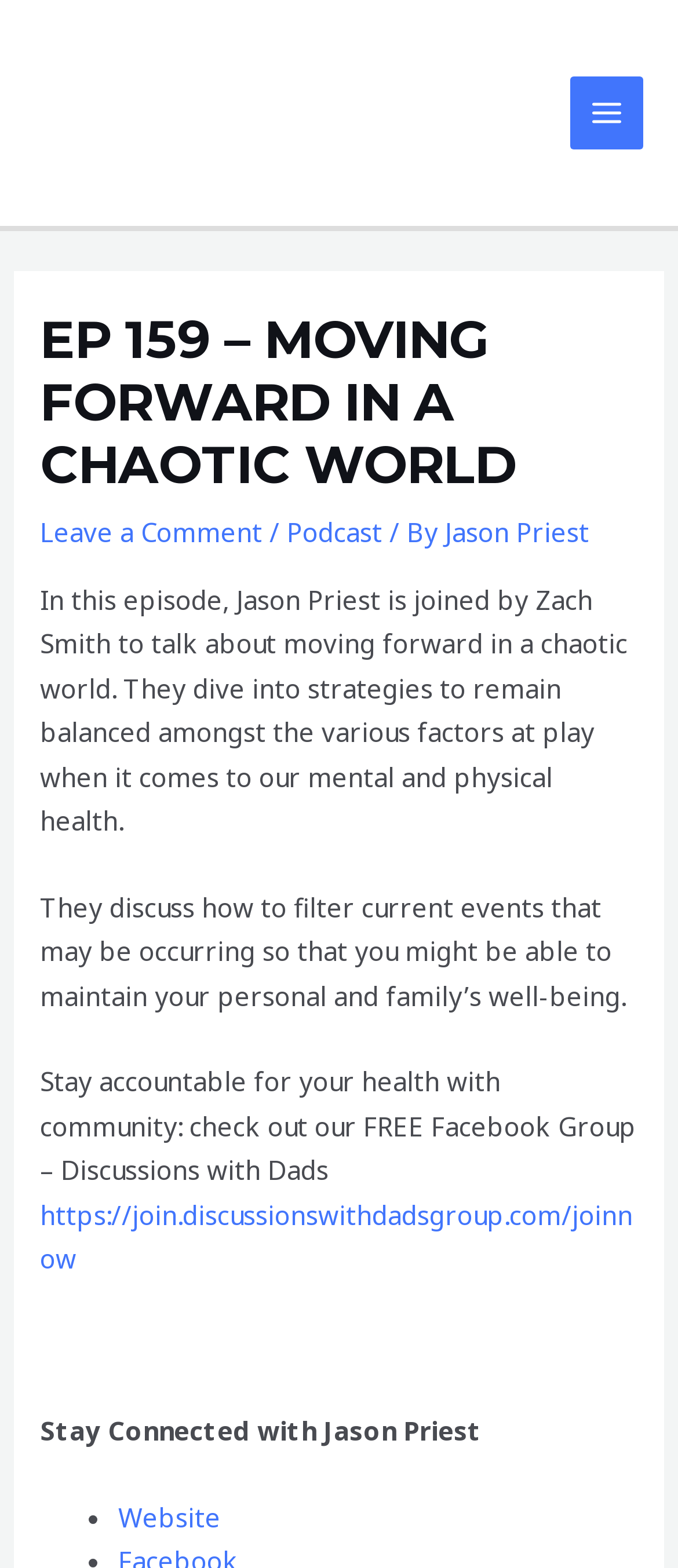Identify the bounding box coordinates of the region I need to click to complete this instruction: "Visit The Fatherhood Experience website".

[0.051, 0.019, 0.308, 0.041]